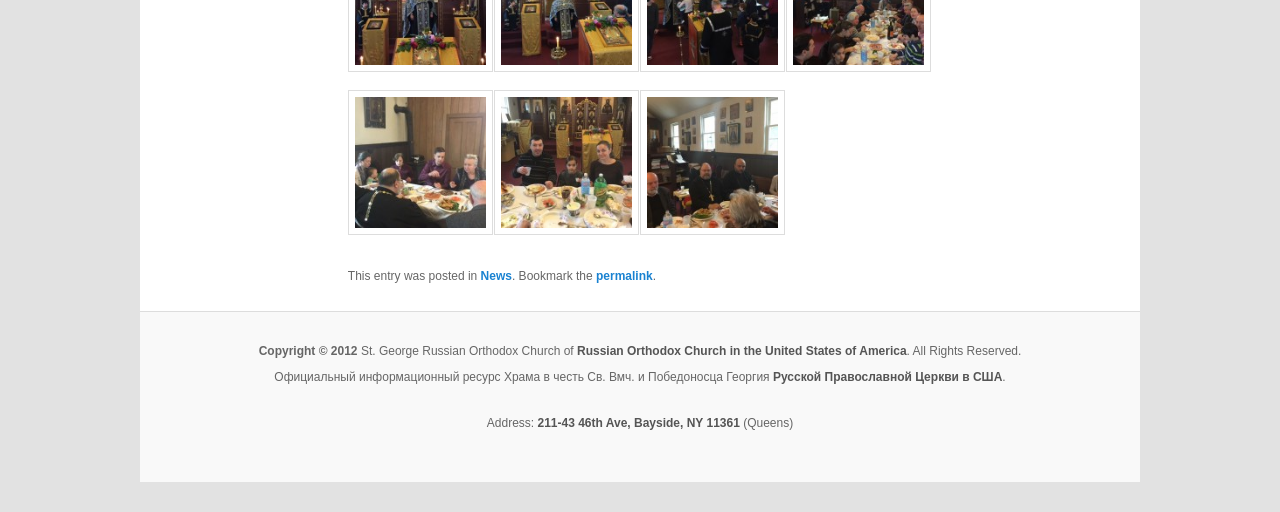What is the copyright year of the webpage?
We need a detailed and meticulous answer to the question.

The copyright year of the webpage can be found in the footer section, where it is stated as 'Copyright © 2012'. This suggests that the webpage was created or last updated in 2012.